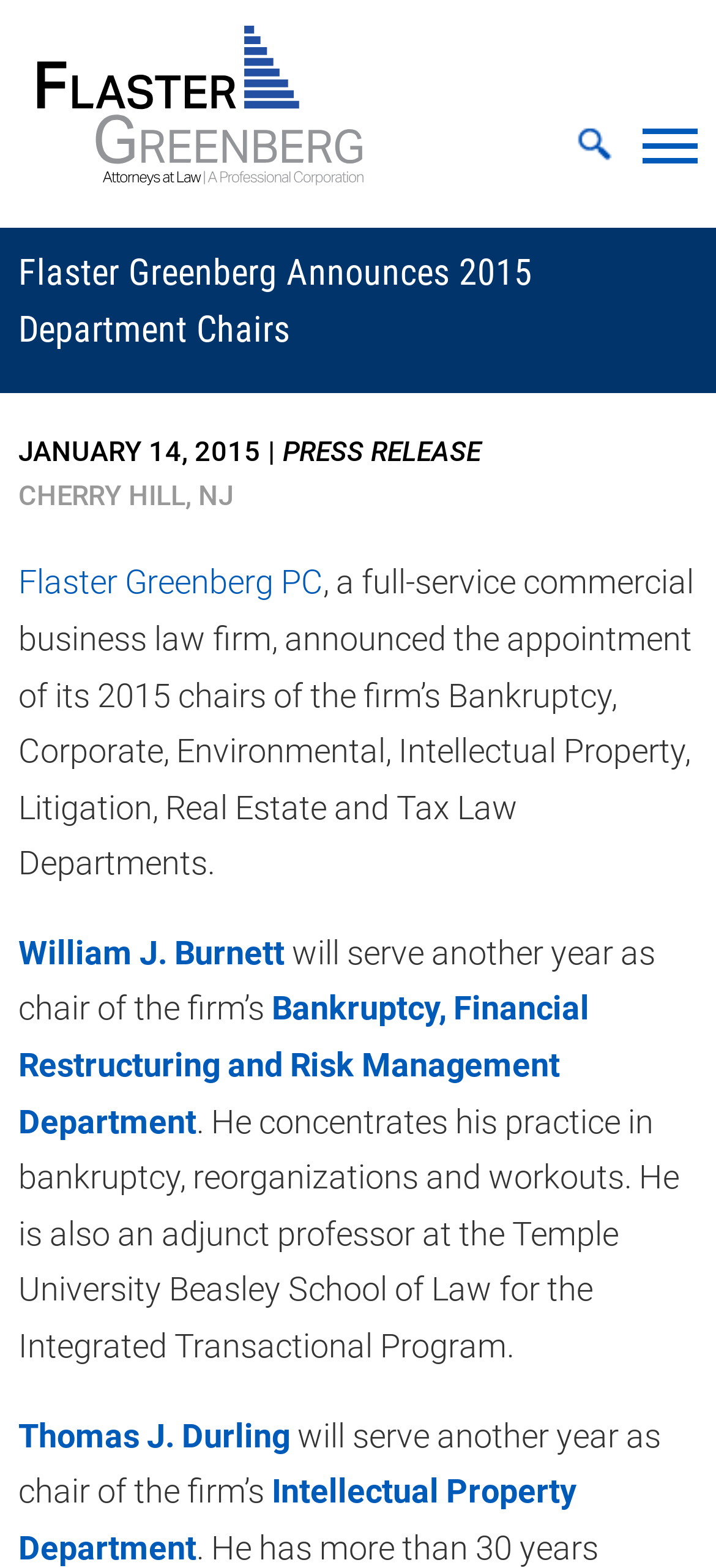Please respond in a single word or phrase: 
What is the name of the department chaired by William J. Burnett?

Bankruptcy, Financial Restructuring and Risk Management Department